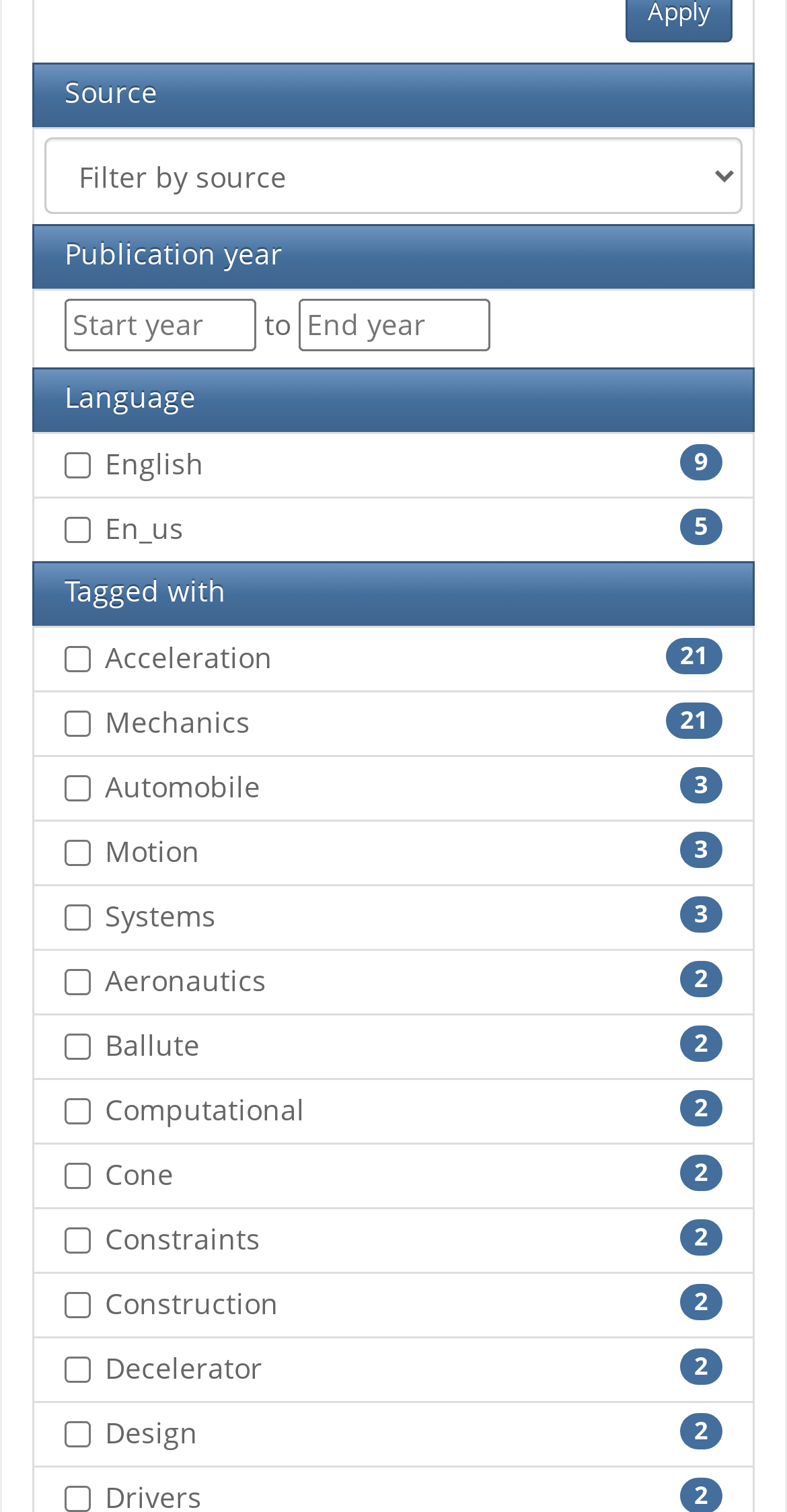Using the provided element description, identify the bounding box coordinates as (top-left x, top-left y, bottom-right x, bottom-right y). Ensure all values are between 0 and 1. Description: parent_node: to name="year_start" placeholder="Start year"

[0.082, 0.198, 0.326, 0.232]